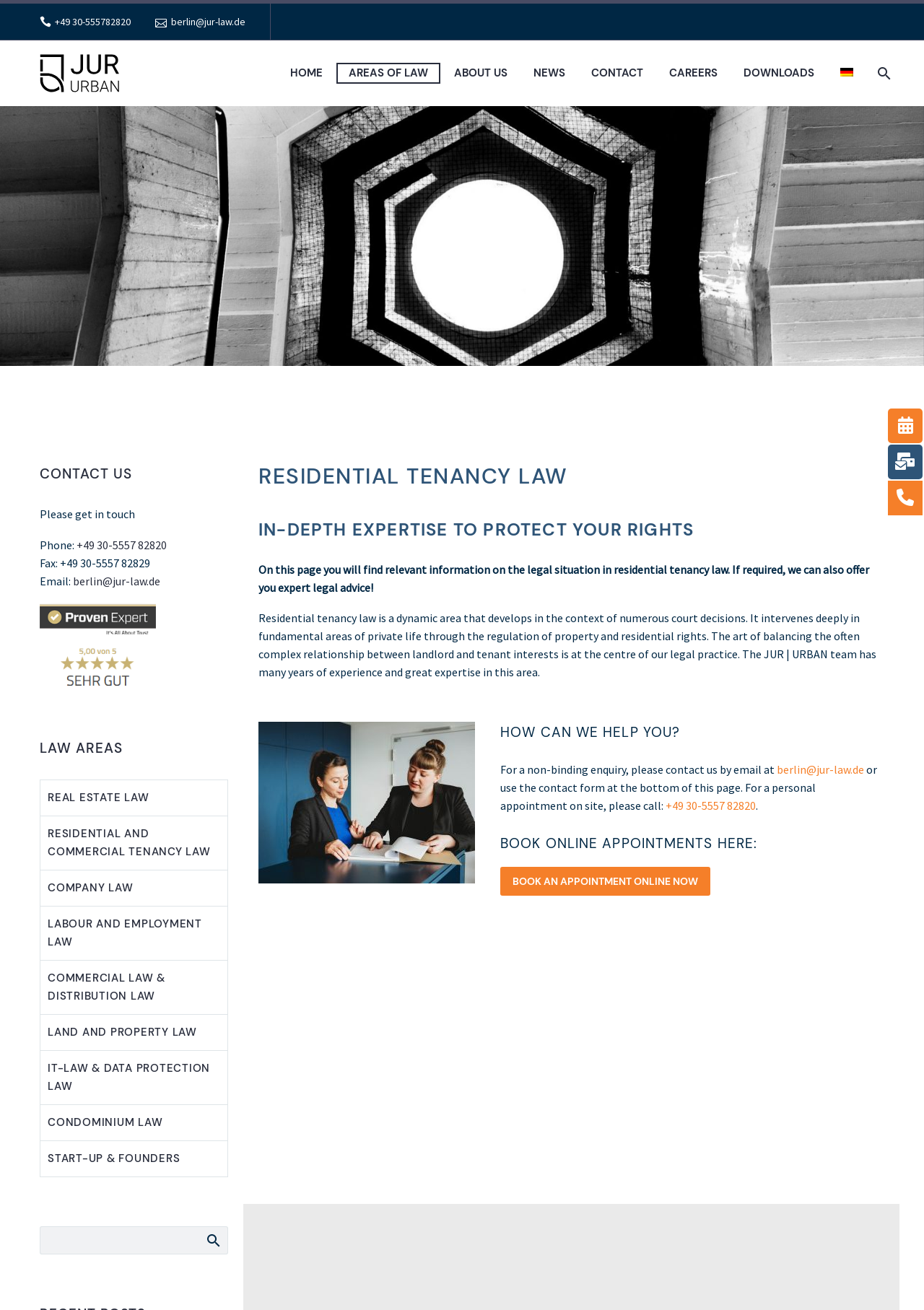Given the description of the UI element: "admin", predict the bounding box coordinates in the form of [left, top, right, bottom], with each value being a float between 0 and 1.

None